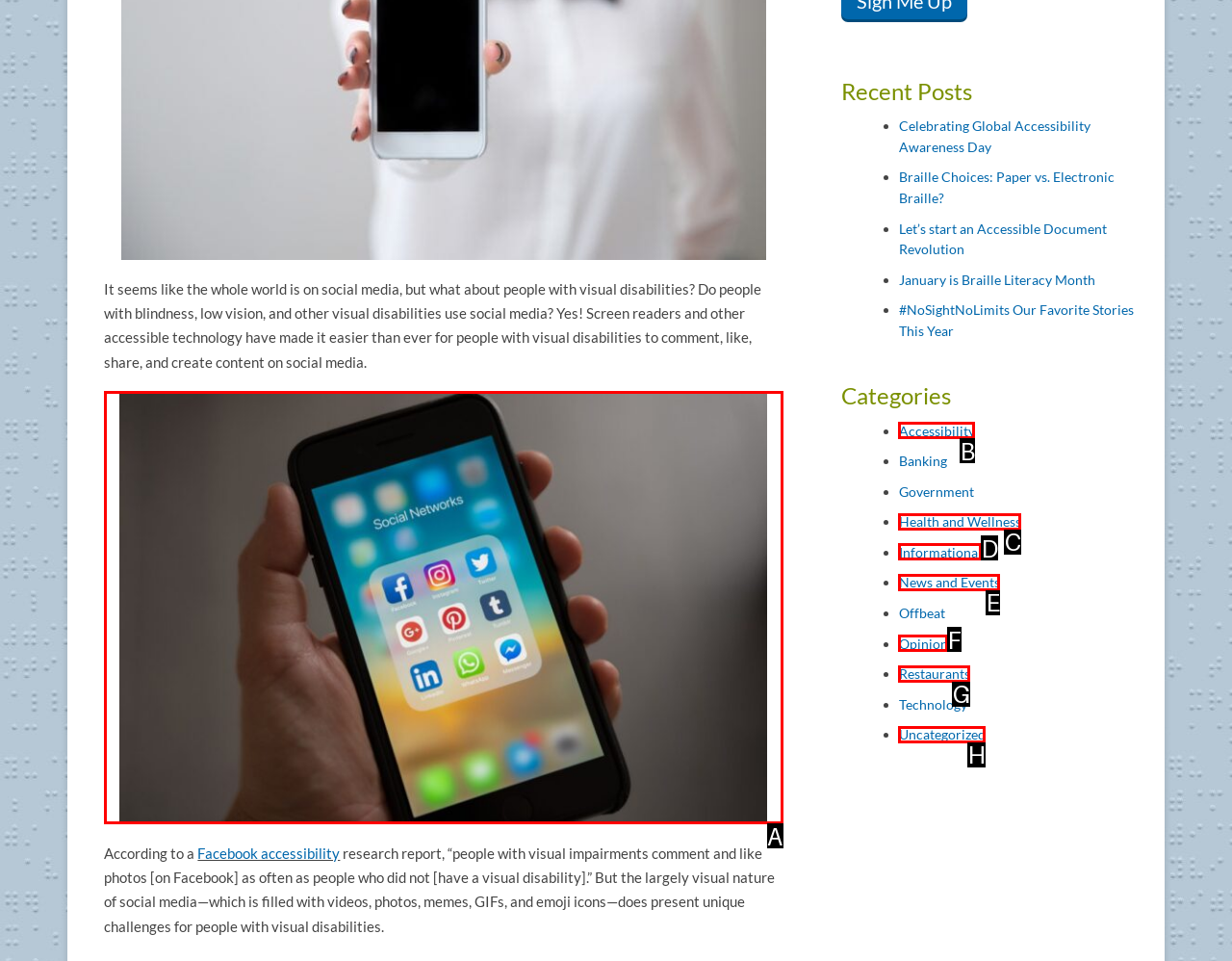Using the element description: Health and Wellness, select the HTML element that matches best. Answer with the letter of your choice.

C